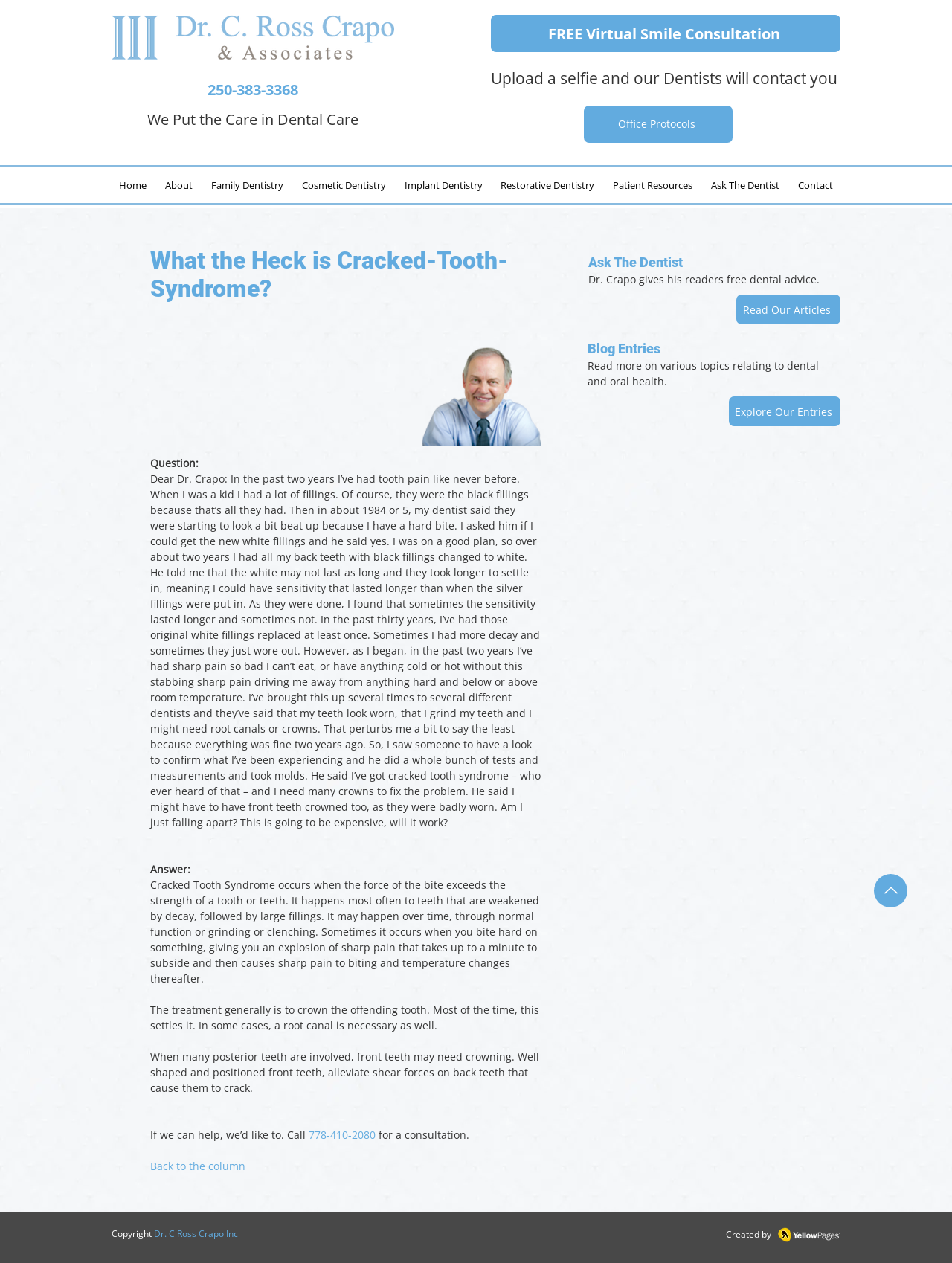Identify the bounding box coordinates necessary to click and complete the given instruction: "Explore the blog entries".

[0.766, 0.314, 0.883, 0.338]